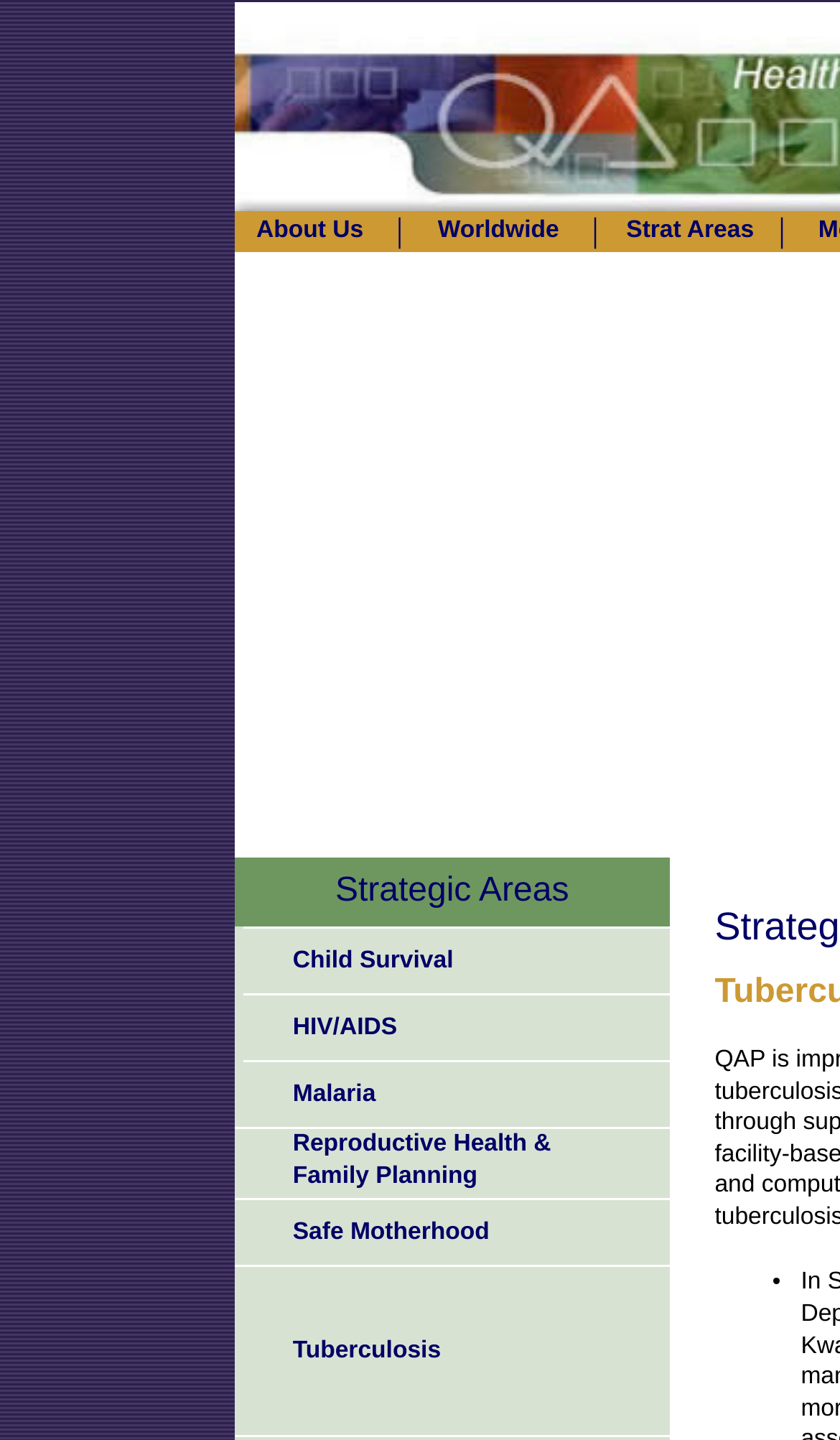Locate the bounding box coordinates of the area to click to fulfill this instruction: "access HIV/AIDS". The bounding box should be presented as four float numbers between 0 and 1, in the order [left, top, right, bottom].

[0.348, 0.704, 0.473, 0.722]